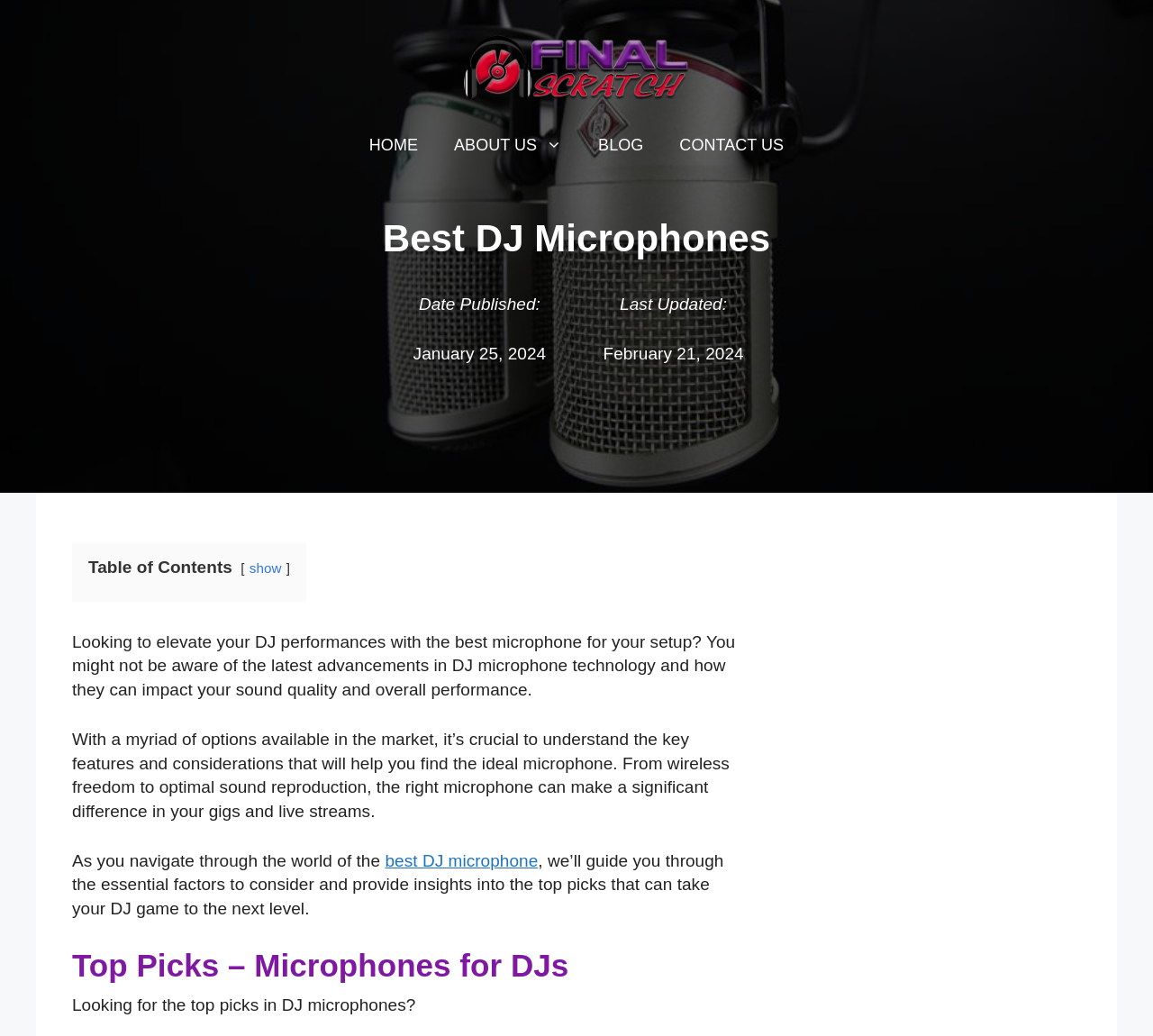Can you look at the image and give a comprehensive answer to the question:
Is there a table of contents on the webpage?

I found a 'Table of Contents' section on the webpage, which is indicated by a static text element and a 'show' link.